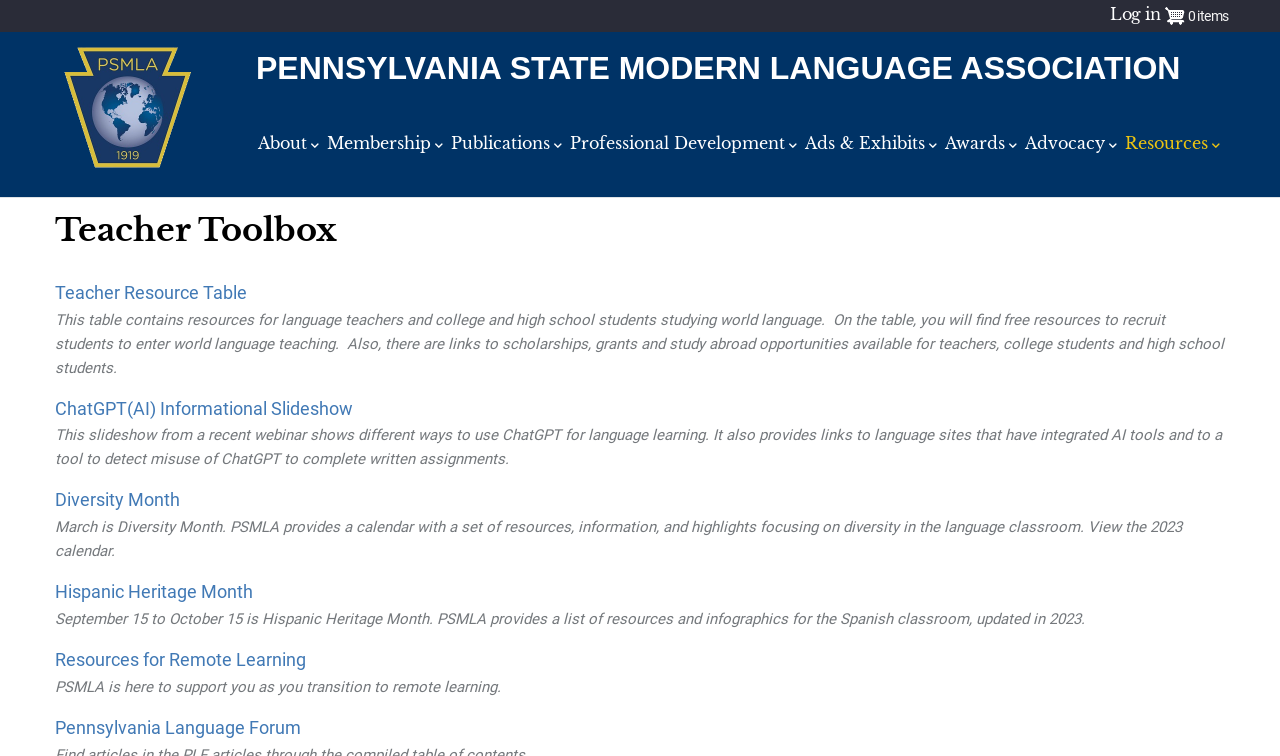Provide the bounding box coordinates of the section that needs to be clicked to accomplish the following instruction: "Learn about Diversity Month."

[0.043, 0.651, 0.141, 0.675]